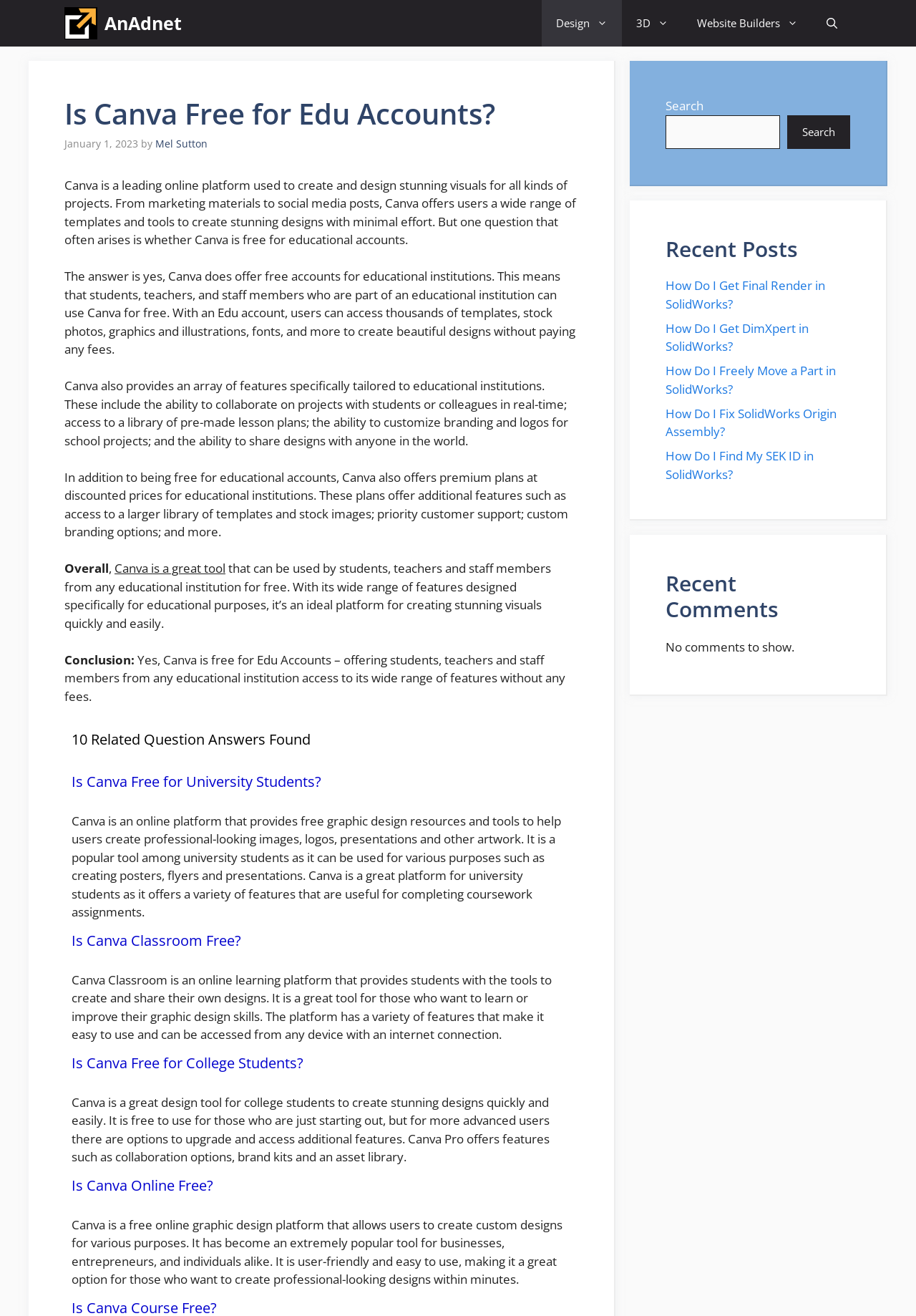Provide a thorough and detailed response to the question by examining the image: 
Is Canva free for educational accounts?

According to the webpage content, Canva does offer free accounts for educational institutions. This means that students, teachers, and staff members who are part of an educational institution can use Canva for free.